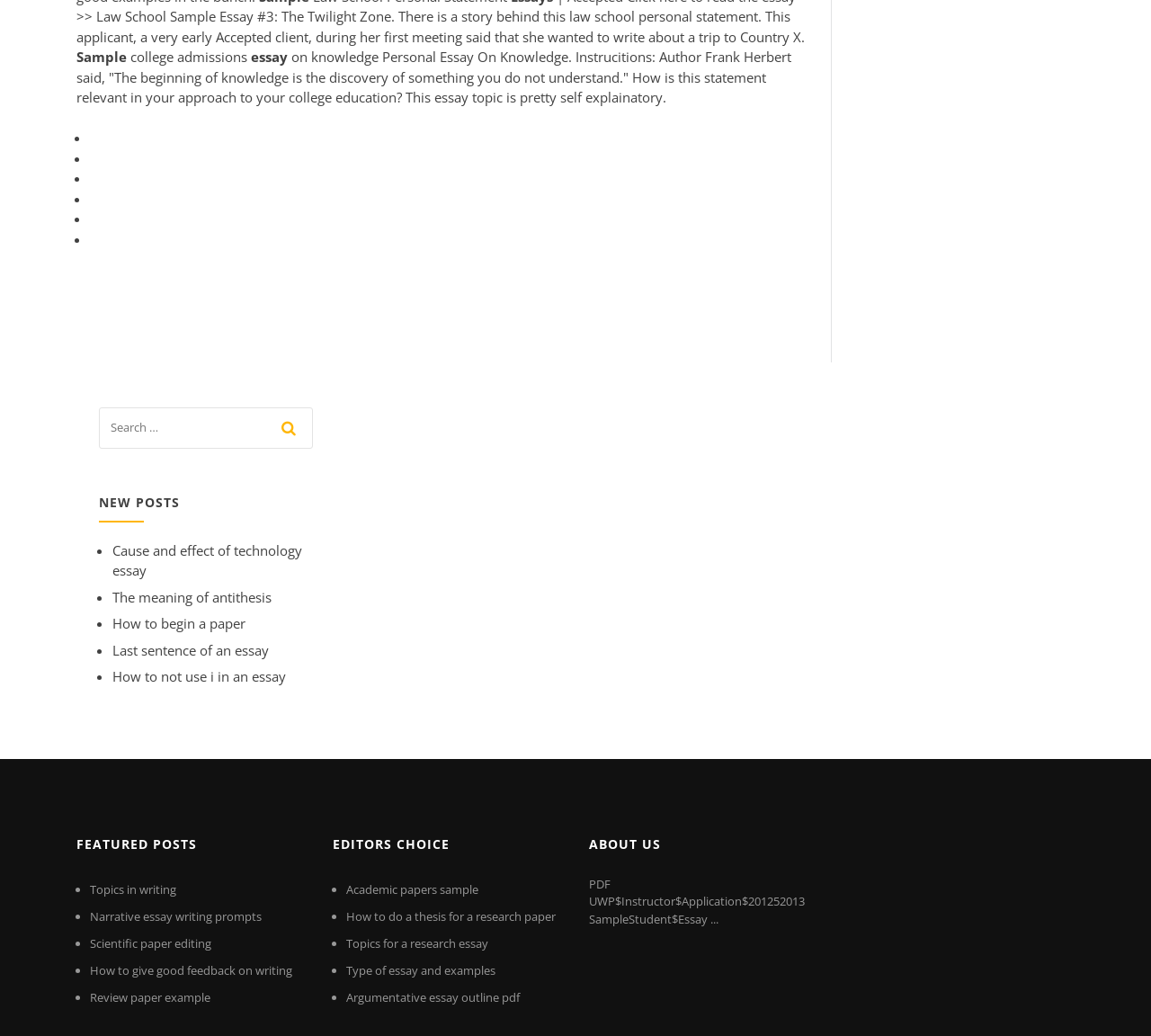What is the category of the link 'Cause and effect of technology essay'?
Answer the question in a detailed and comprehensive manner.

The link 'Cause and effect of technology essay' is categorized under 'NEW POSTS', as it is located in the section with the heading 'NEW POSTS' and is listed alongside other links to essay topics.